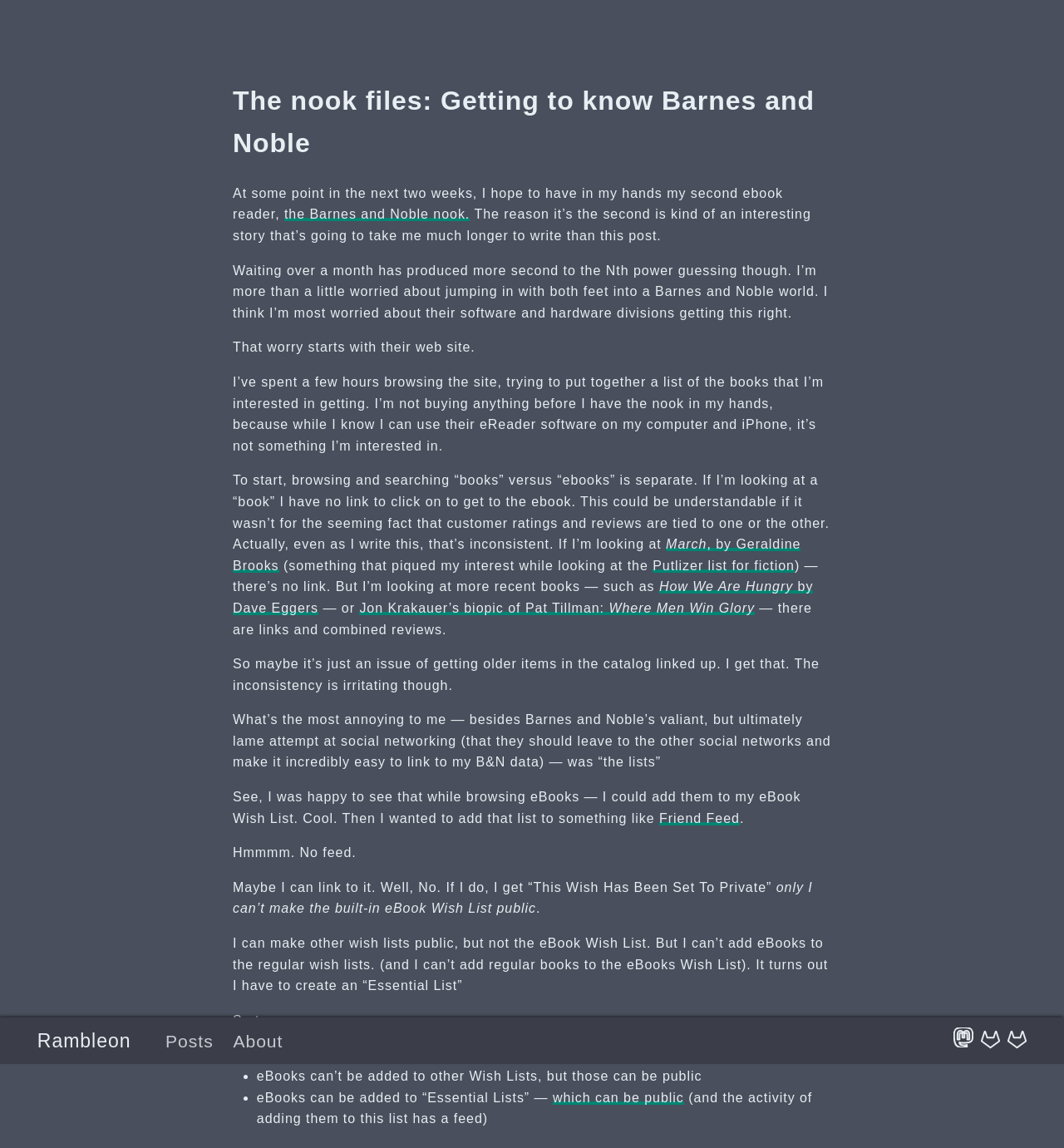What is the author's concern about Barnes and Noble?
Ensure your answer is thorough and detailed.

The author is worried about Barnes and Noble's software and hardware divisions getting things right, as mentioned in the text 'I think I’m most worried about their software and hardware divisions getting this right.'